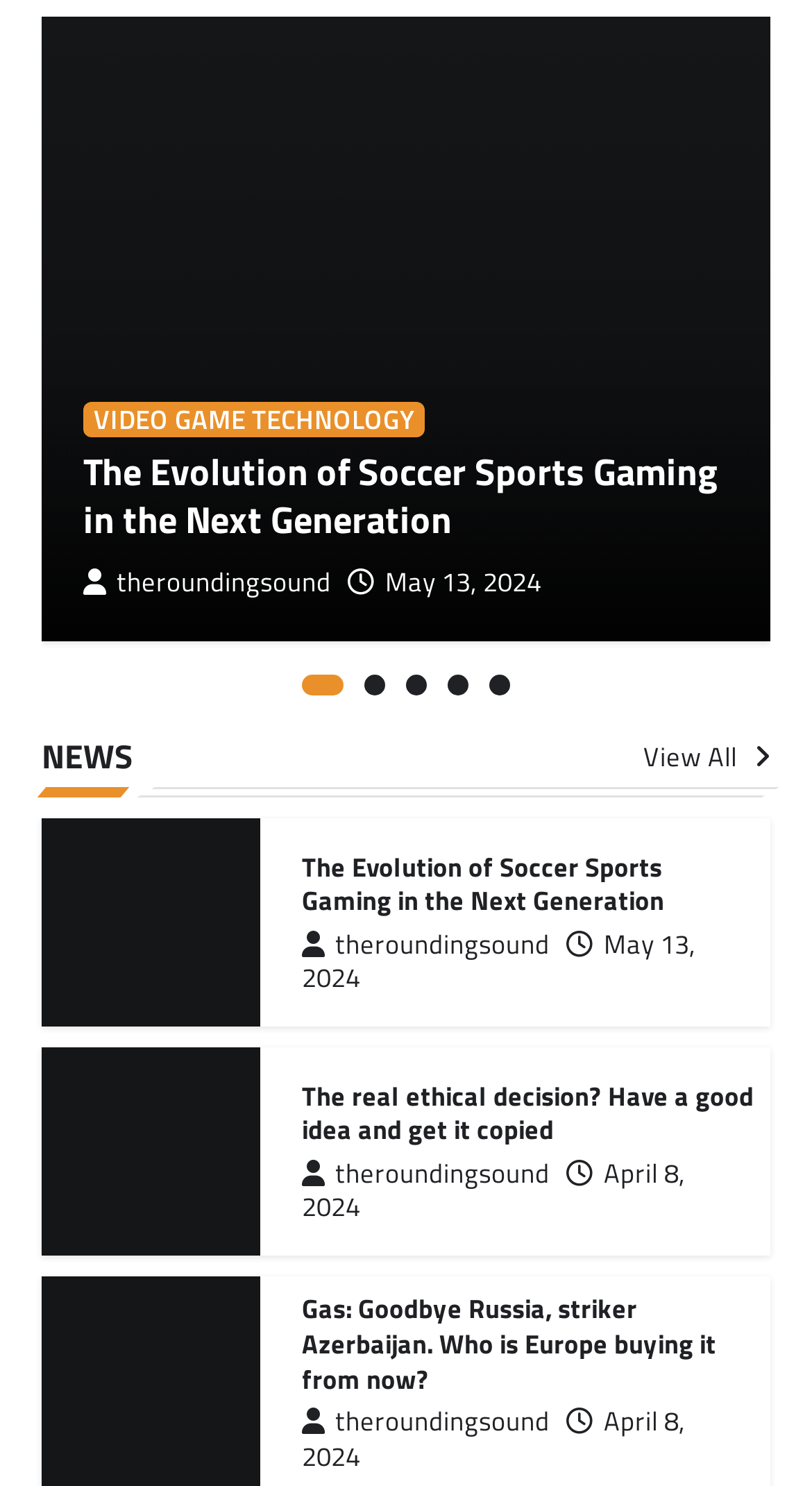Locate the bounding box coordinates of the clickable region necessary to complete the following instruction: "View All NEWS". Provide the coordinates in the format of four float numbers between 0 and 1, i.e., [left, top, right, bottom].

[0.792, 0.496, 0.949, 0.523]